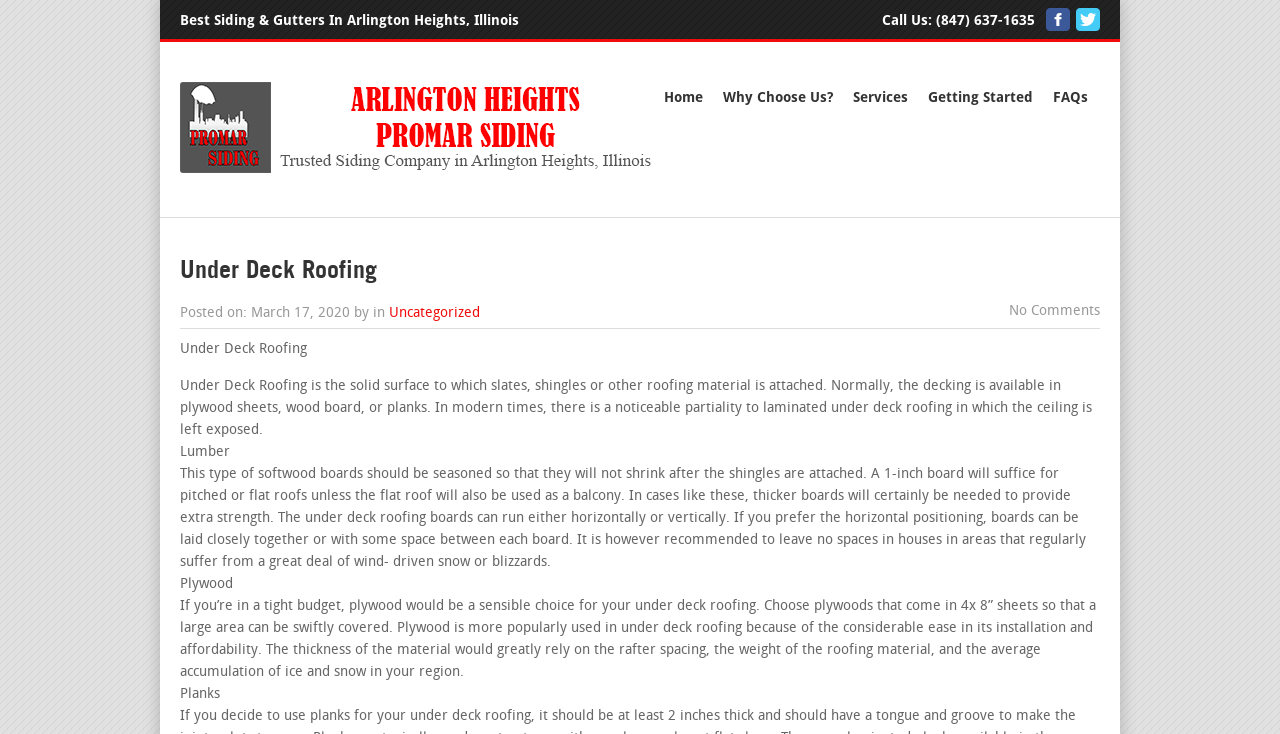Please extract and provide the main headline of the webpage.

Under Deck Roofing